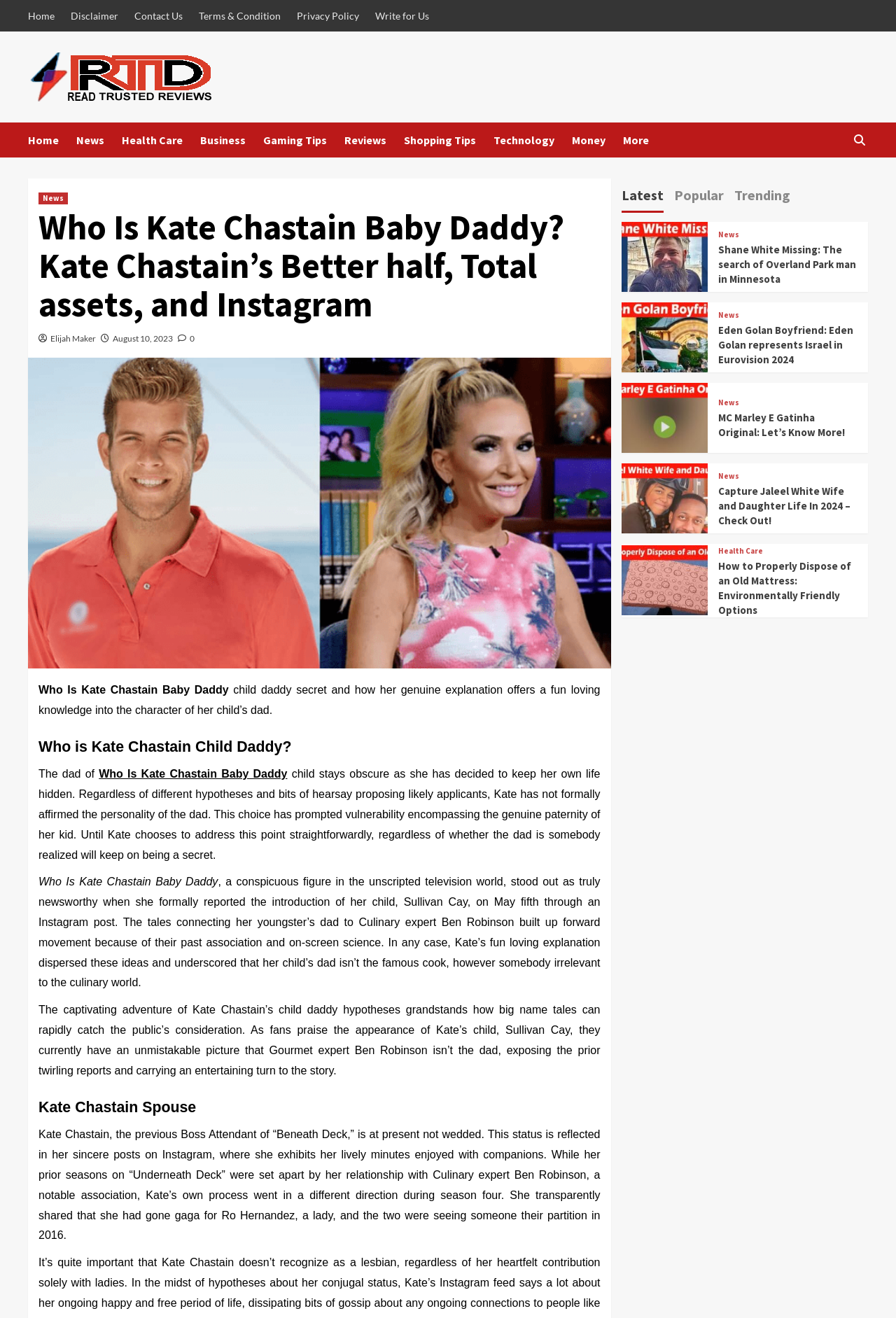Please locate the bounding box coordinates of the element that should be clicked to achieve the given instruction: "Click on the 'Elijah Maker' link".

[0.056, 0.253, 0.107, 0.261]